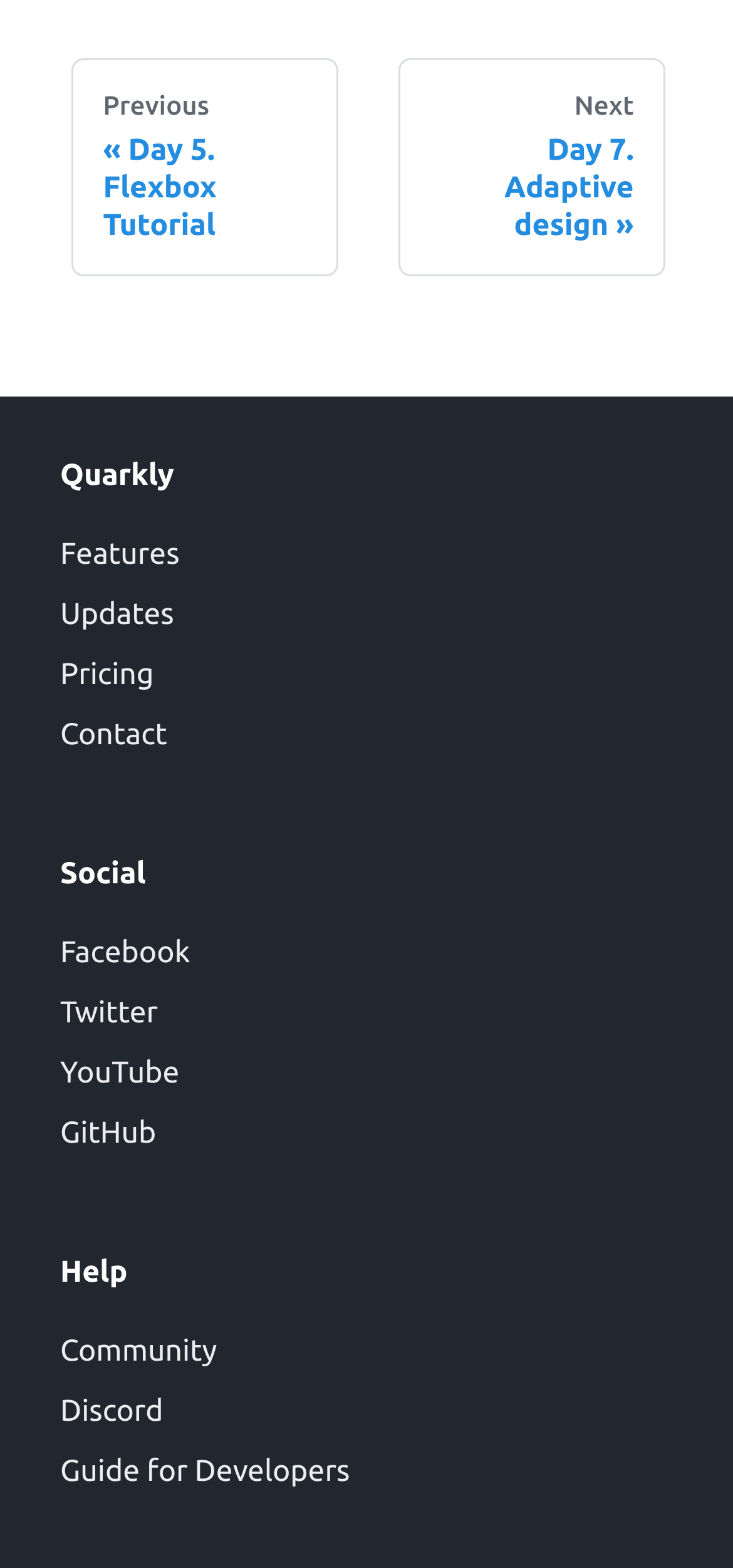Give a one-word or short-phrase answer to the following question: 
How many social media links are available?

4